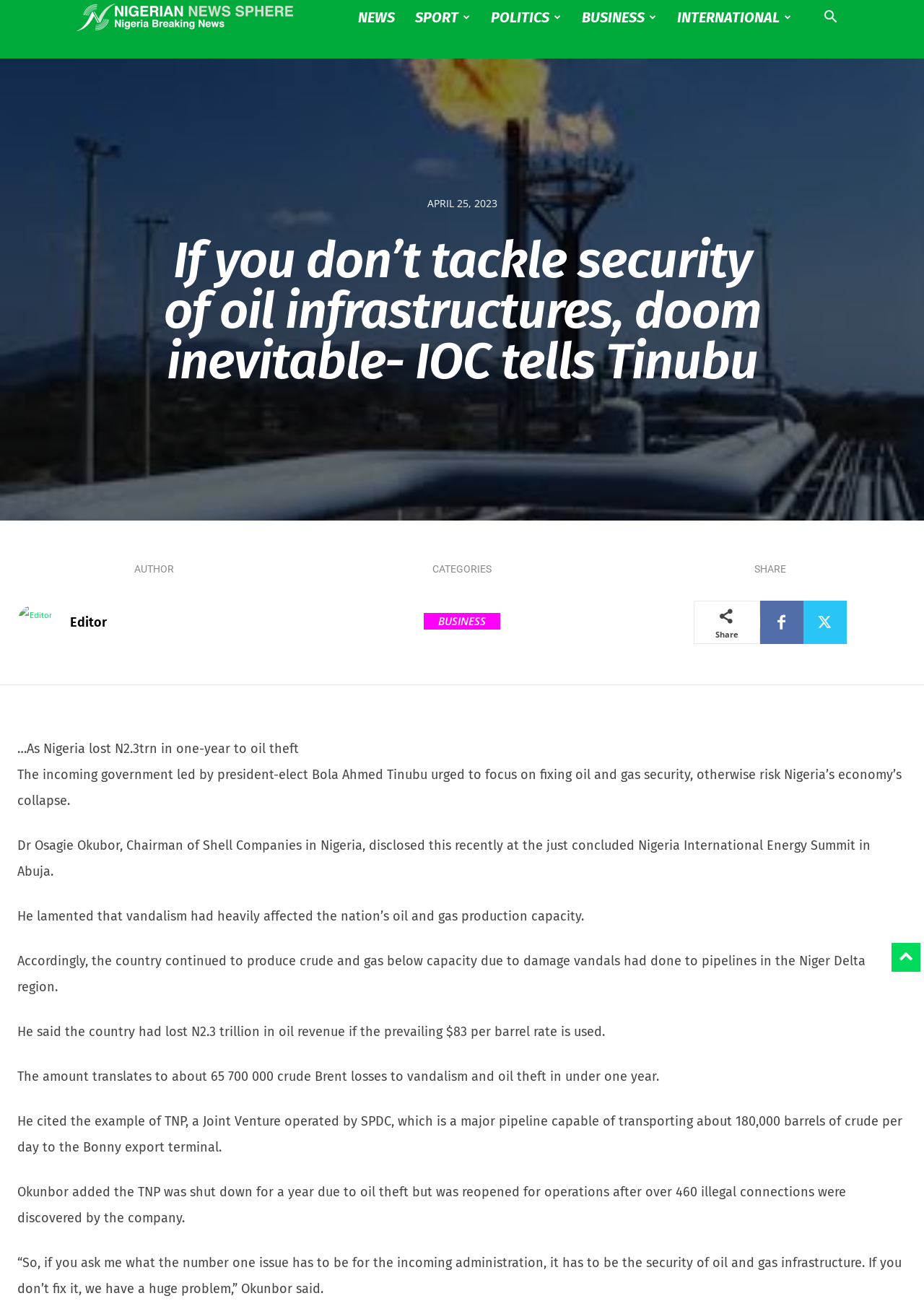Using the webpage screenshot, locate the HTML element that fits the following description and provide its bounding box: "Nigerian News Sphere".

[0.083, 0.0, 0.317, 0.026]